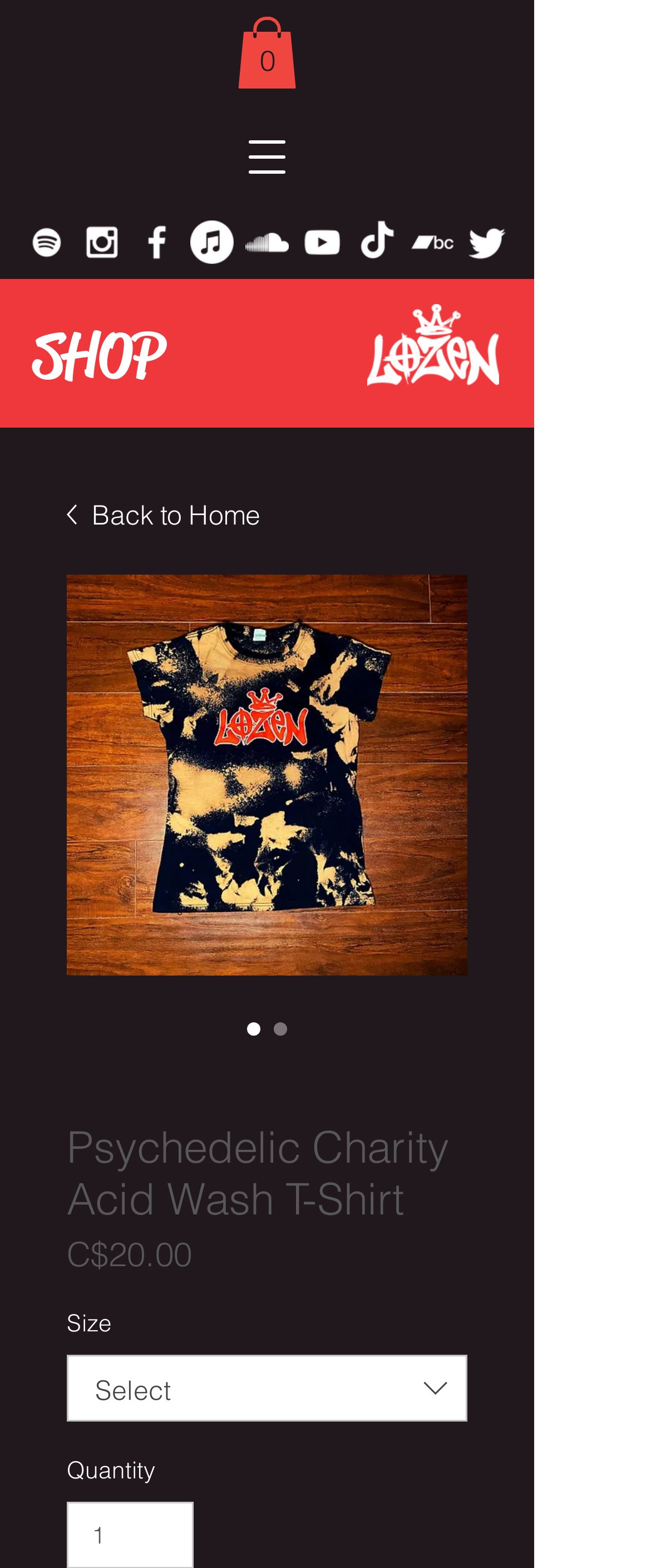What is the price of the Psychedelic Charity Acid Wash T-Shirt?
Please analyze the image and answer the question with as much detail as possible.

I found the price of the Psychedelic Charity Acid Wash T-Shirt by looking at the text 'C$20.00' which is located below the product image and above the 'Size' and 'Quantity' options.